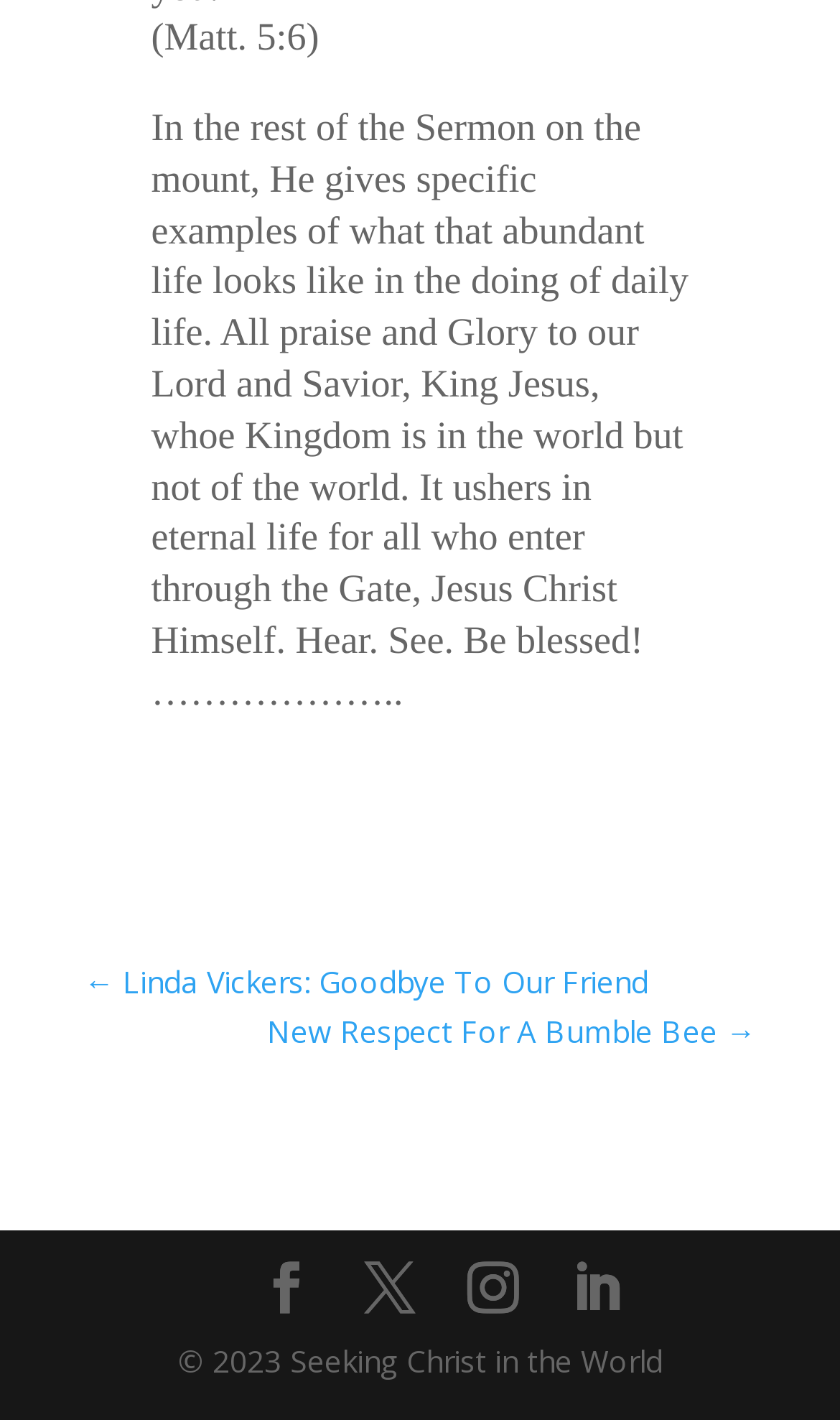Based on the description "LinkedIn", find the bounding box of the specified UI element.

[0.679, 0.89, 0.741, 0.927]